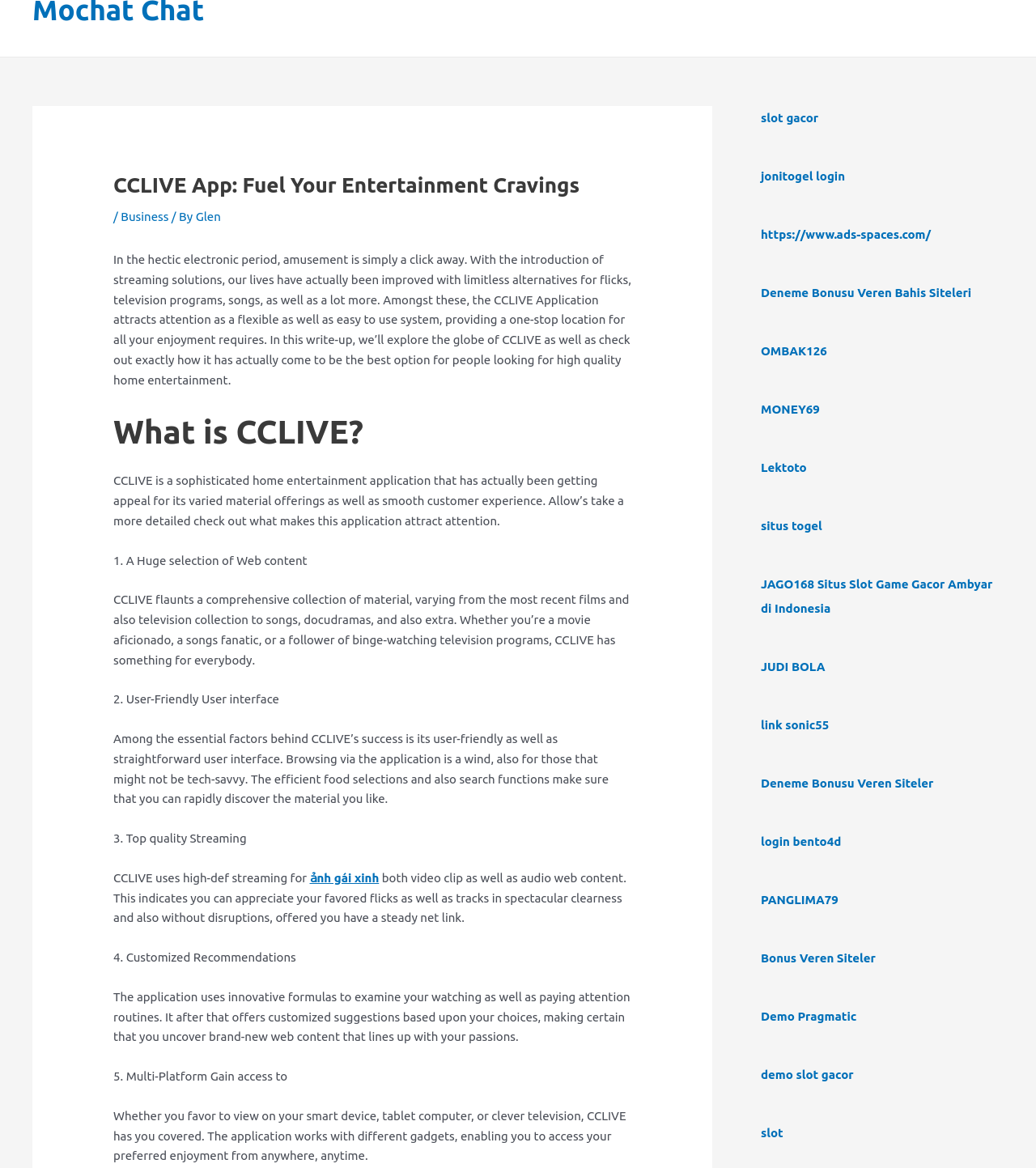How many features of CCLIVE are mentioned?
Answer the question with a detailed explanation, including all necessary information.

The webpage mentions five features of CCLIVE, which are a huge selection of content, user-friendly interface, high-quality streaming, customized recommendations, and multi-platform access.